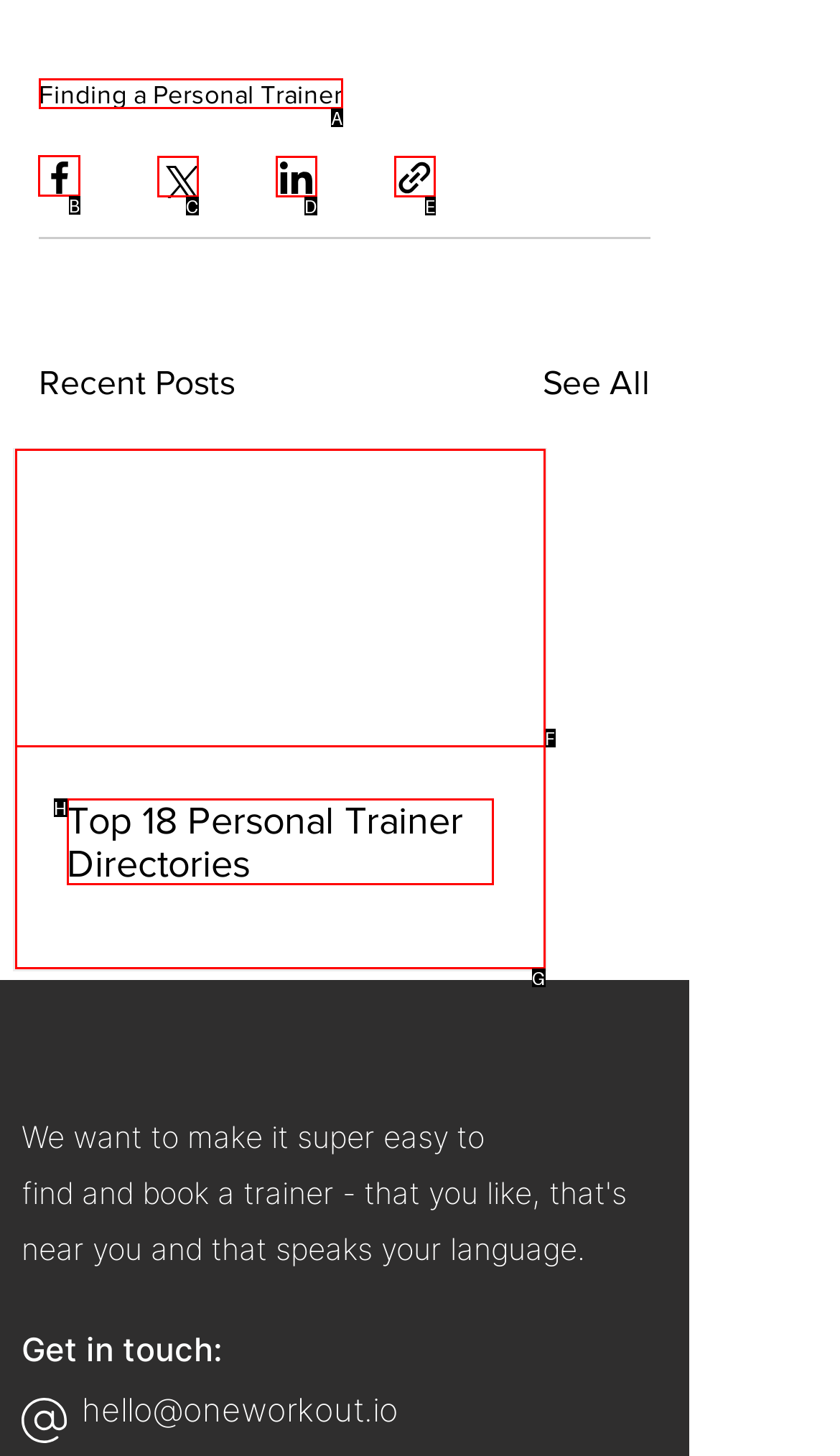Select the letter associated with the UI element you need to click to perform the following action: Share via Facebook
Reply with the correct letter from the options provided.

B